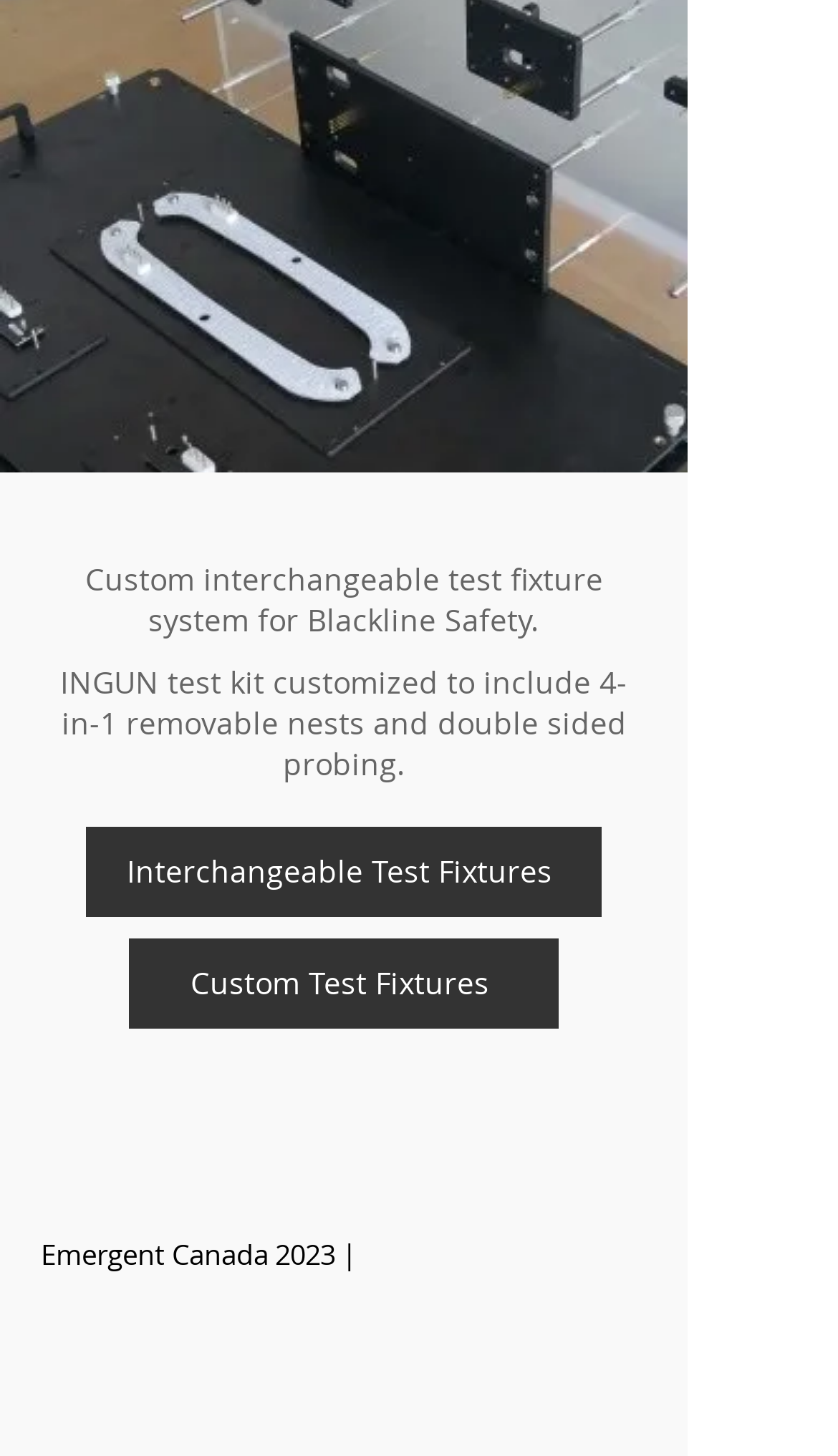Show the bounding box coordinates for the HTML element as described: "Emergent Canada 2023 |".

[0.049, 0.848, 0.426, 0.875]